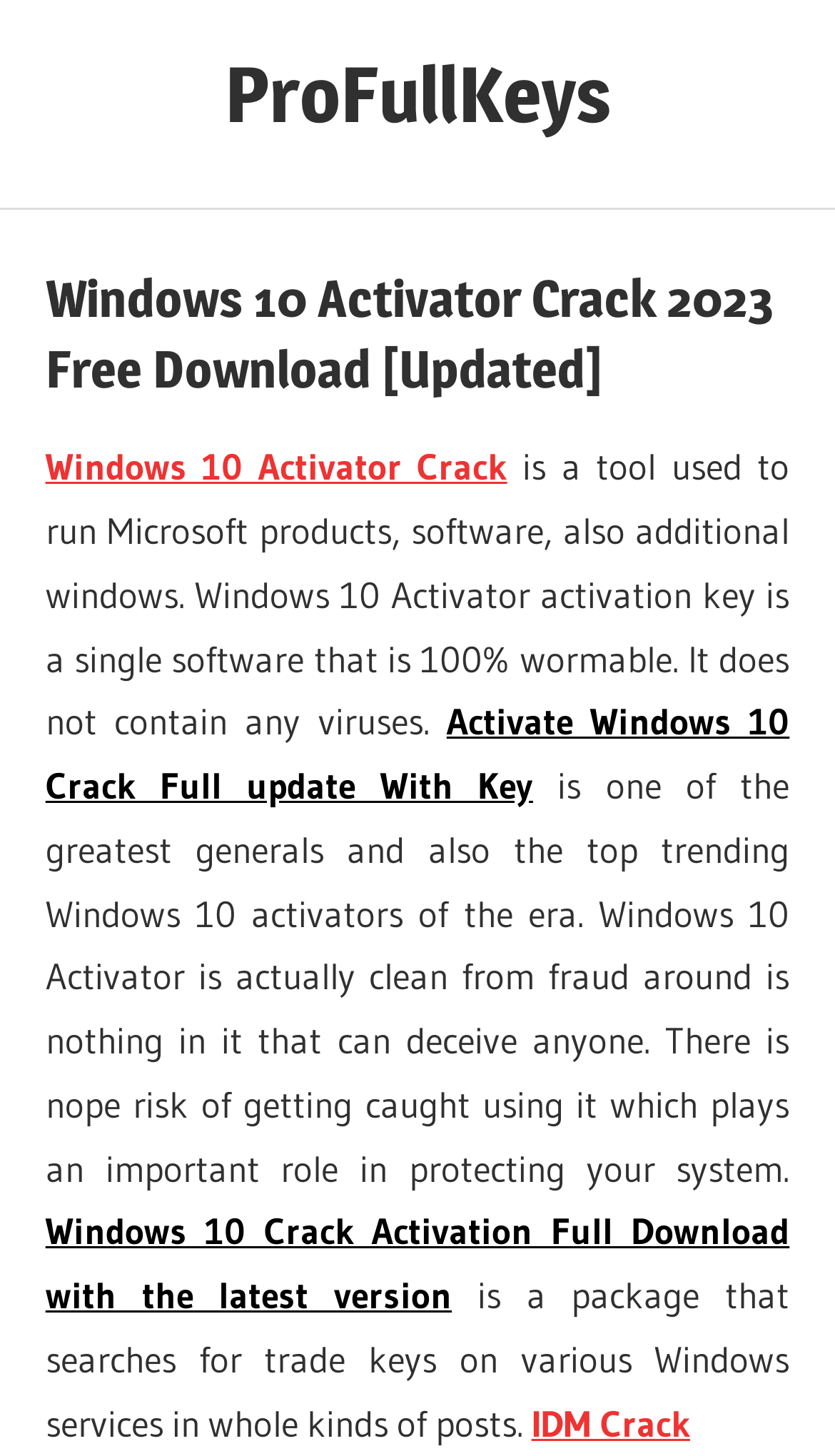Find the bounding box coordinates for the UI element that matches this description: "Windows 10 Activator Crack".

[0.054, 0.305, 0.607, 0.336]